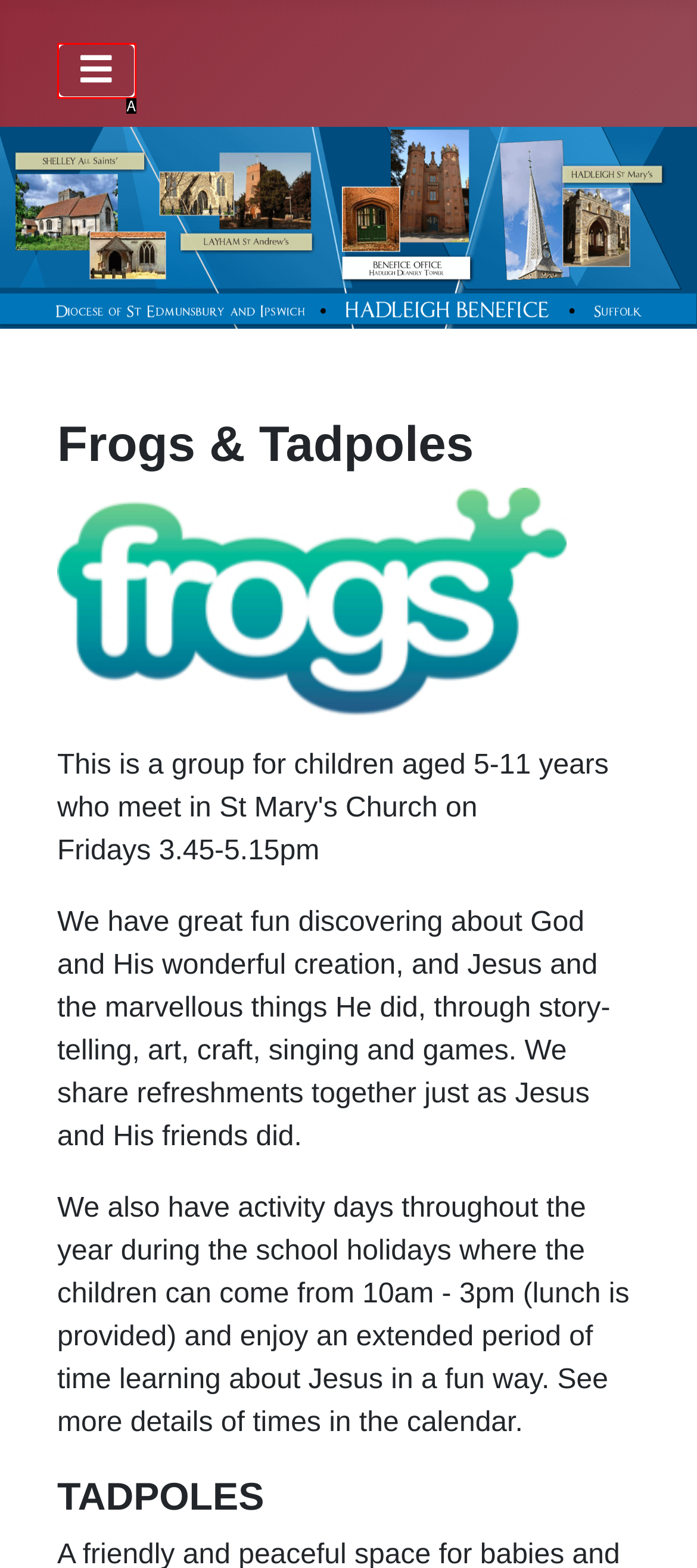Based on the description: alt="PRECISION CASTINGS OF TENNESSEE, INC."
Select the letter of the corresponding UI element from the choices provided.

None